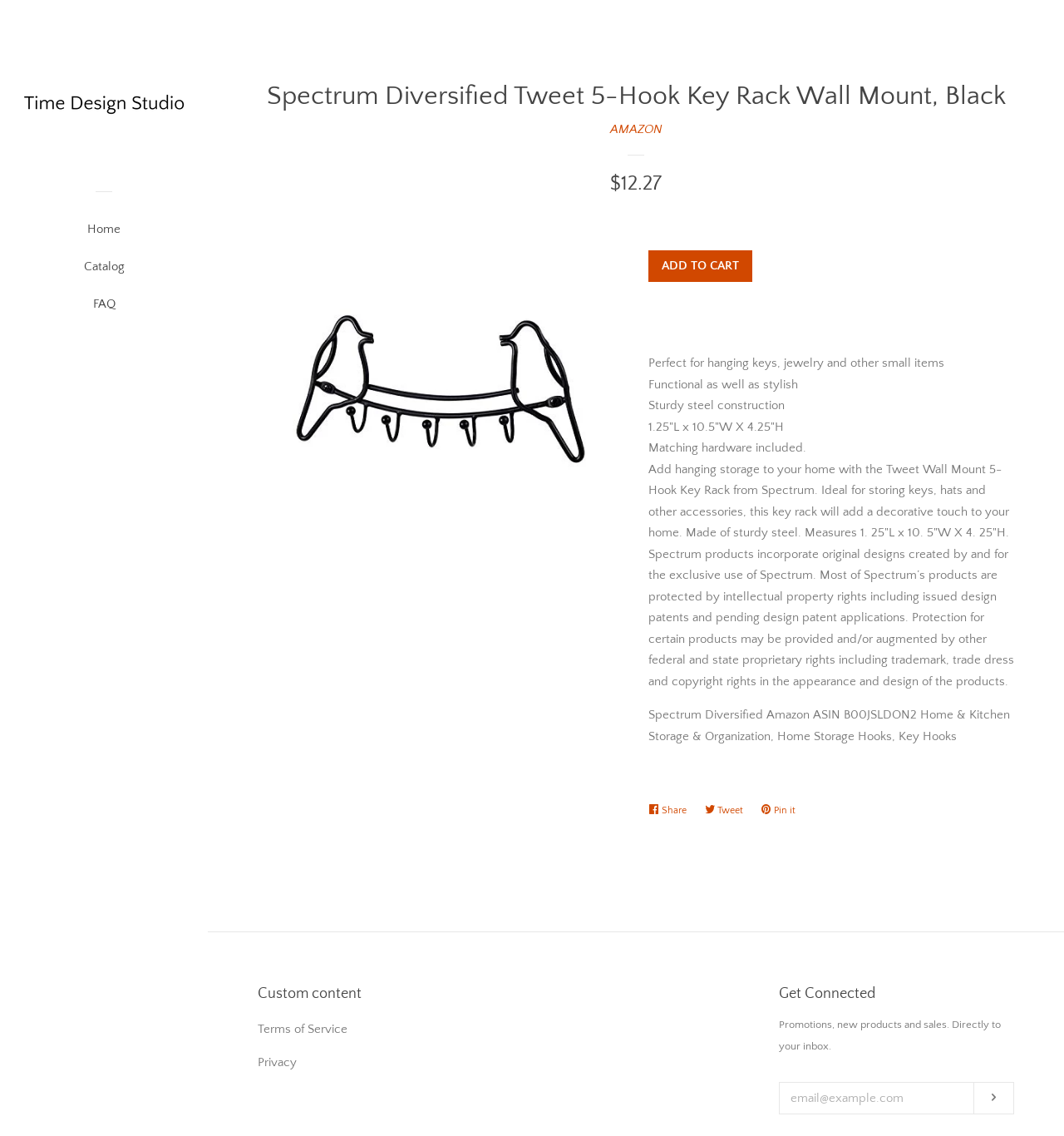Provide the bounding box coordinates of the HTML element this sentence describes: "ADD TO CART". The bounding box coordinates consist of four float numbers between 0 and 1, i.e., [left, top, right, bottom].

[0.609, 0.22, 0.707, 0.248]